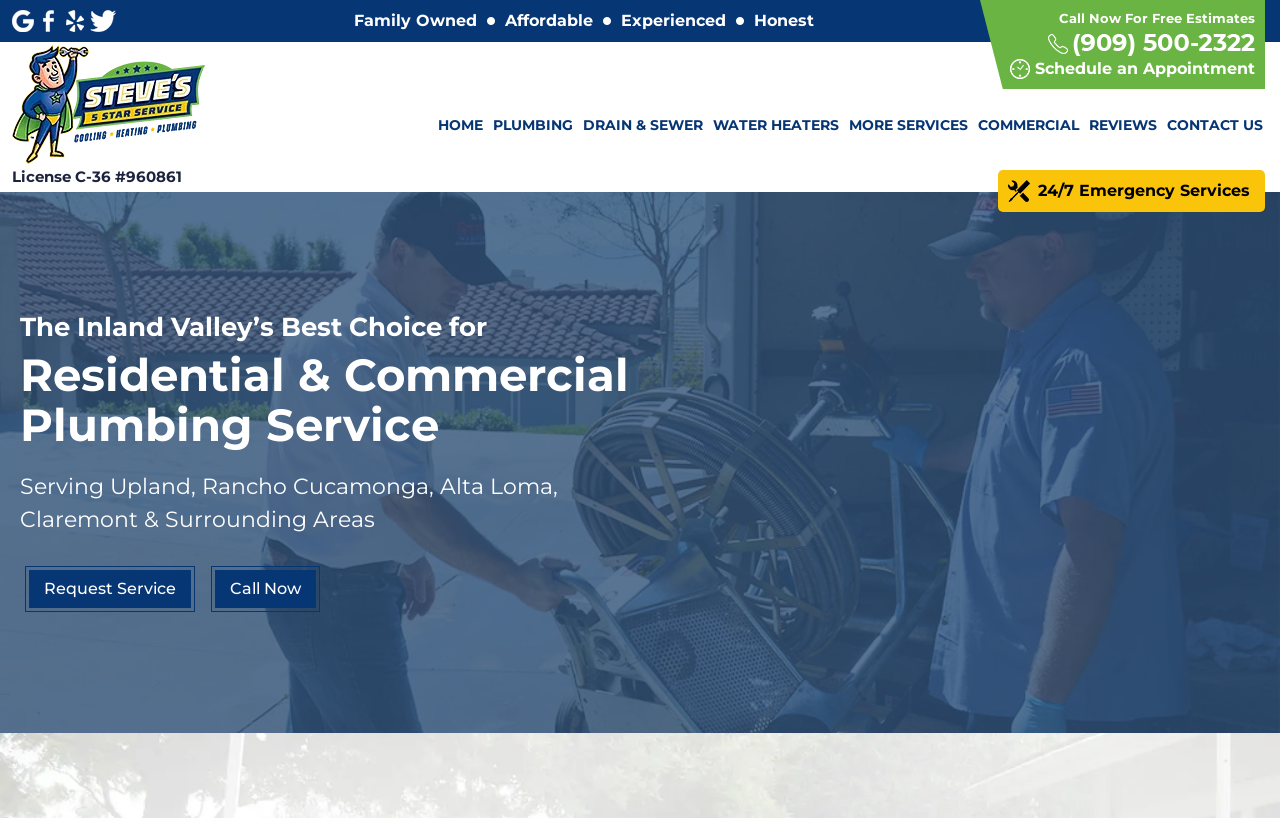Identify the bounding box for the UI element described as: "Alternative languages". Ensure the coordinates are four float numbers between 0 and 1, formatted as [left, top, right, bottom].

None